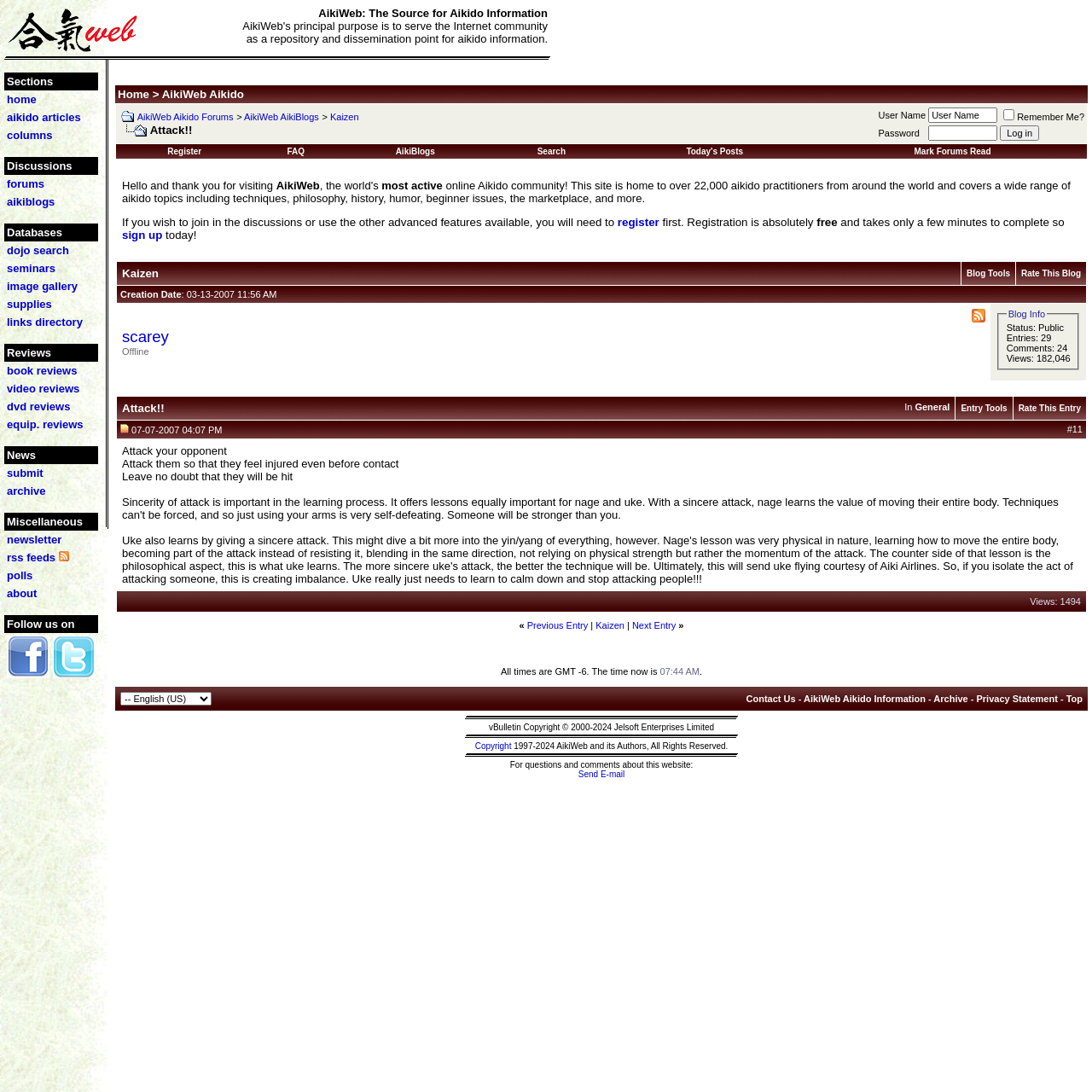Examine the image carefully and respond to the question with a detailed answer: 
What is the purpose of AikiWeb?

Based on the webpage's content, specifically the text 'AikiWeb's principal purpose is to serve the Internet community as a repository and dissemination point for aikido information.', it can be inferred that the purpose of AikiWeb is to serve the online Aikido community.